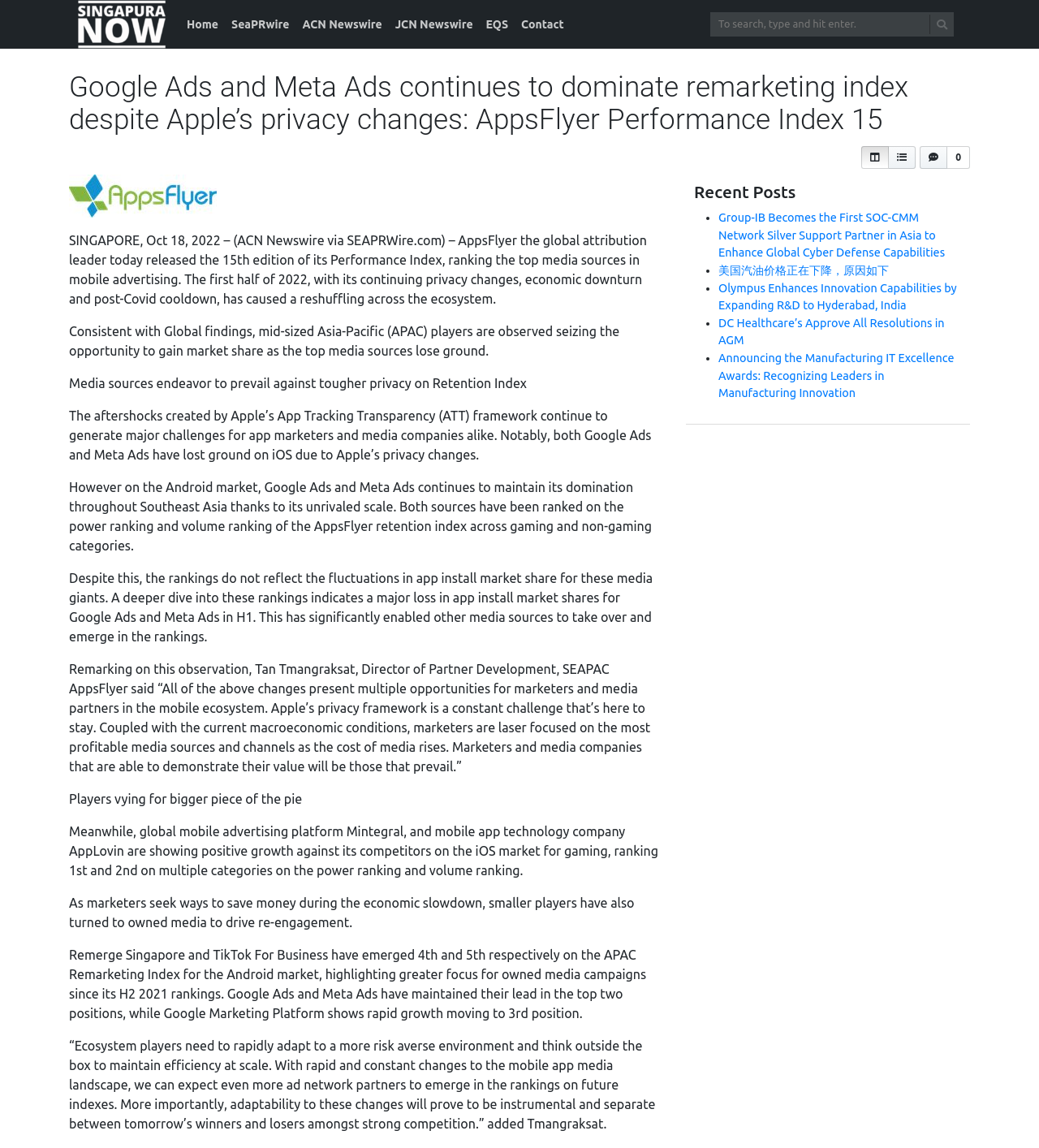How many recent posts are listed?
Based on the image, answer the question with as much detail as possible.

The webpage lists five recent posts, which are 'Group-IB Becomes the First SOC-CMM Network Silver Support Partner in Asia to Enhance Global Cyber Defense Capabilities', '美国汽油价格正在下降，原因如下', 'Olympus Enhances Innovation Capabilities by Expanding R&D to Hyderabad, India', 'DC Healthcare’s Approve All Resolutions in AGM', and 'Announcing the Manufacturing IT Excellence Awards: Recognizing Leaders in Manufacturing Innovation'.